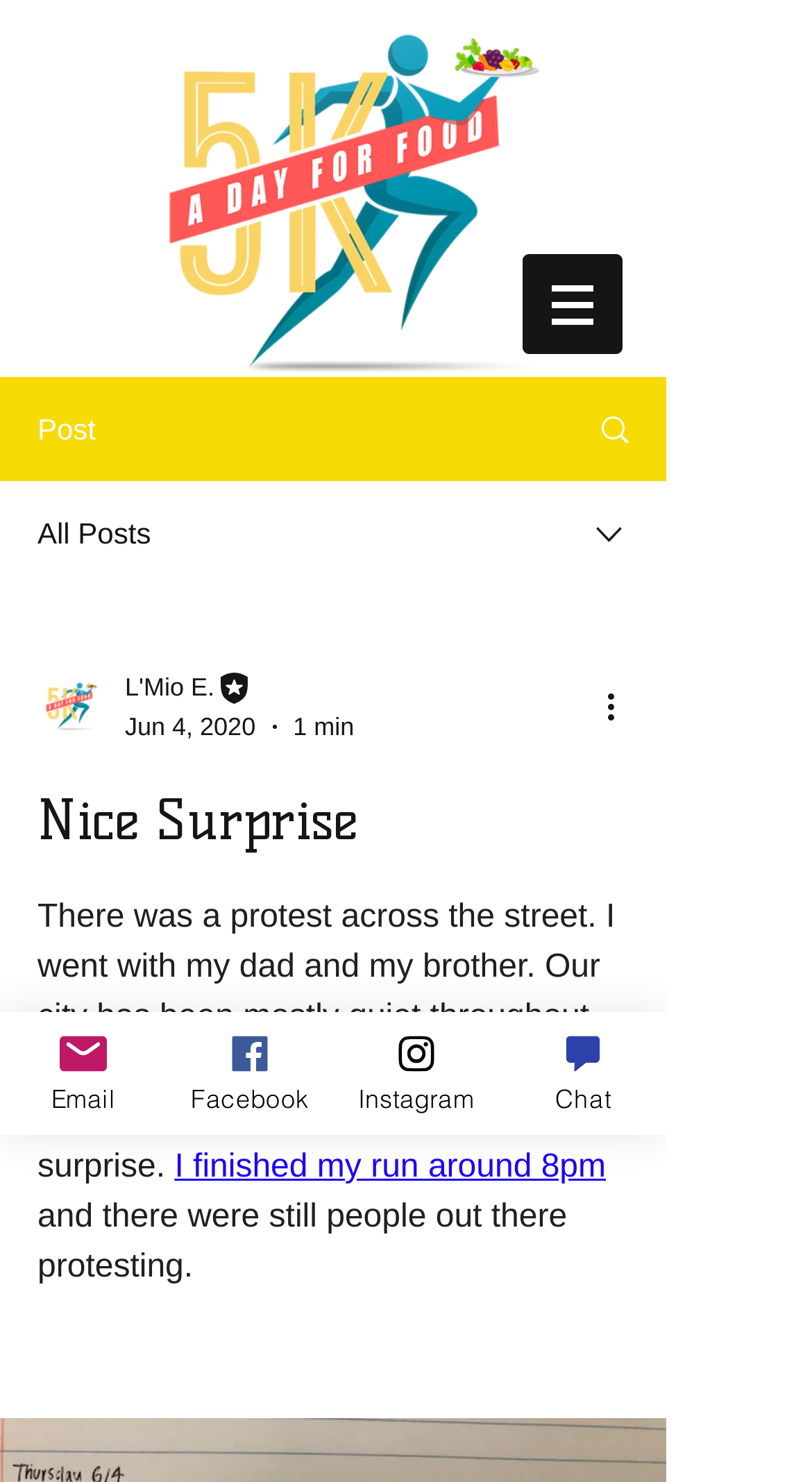Find the bounding box coordinates of the area to click in order to follow the instruction: "Click the more actions button".

[0.738, 0.459, 0.8, 0.493]